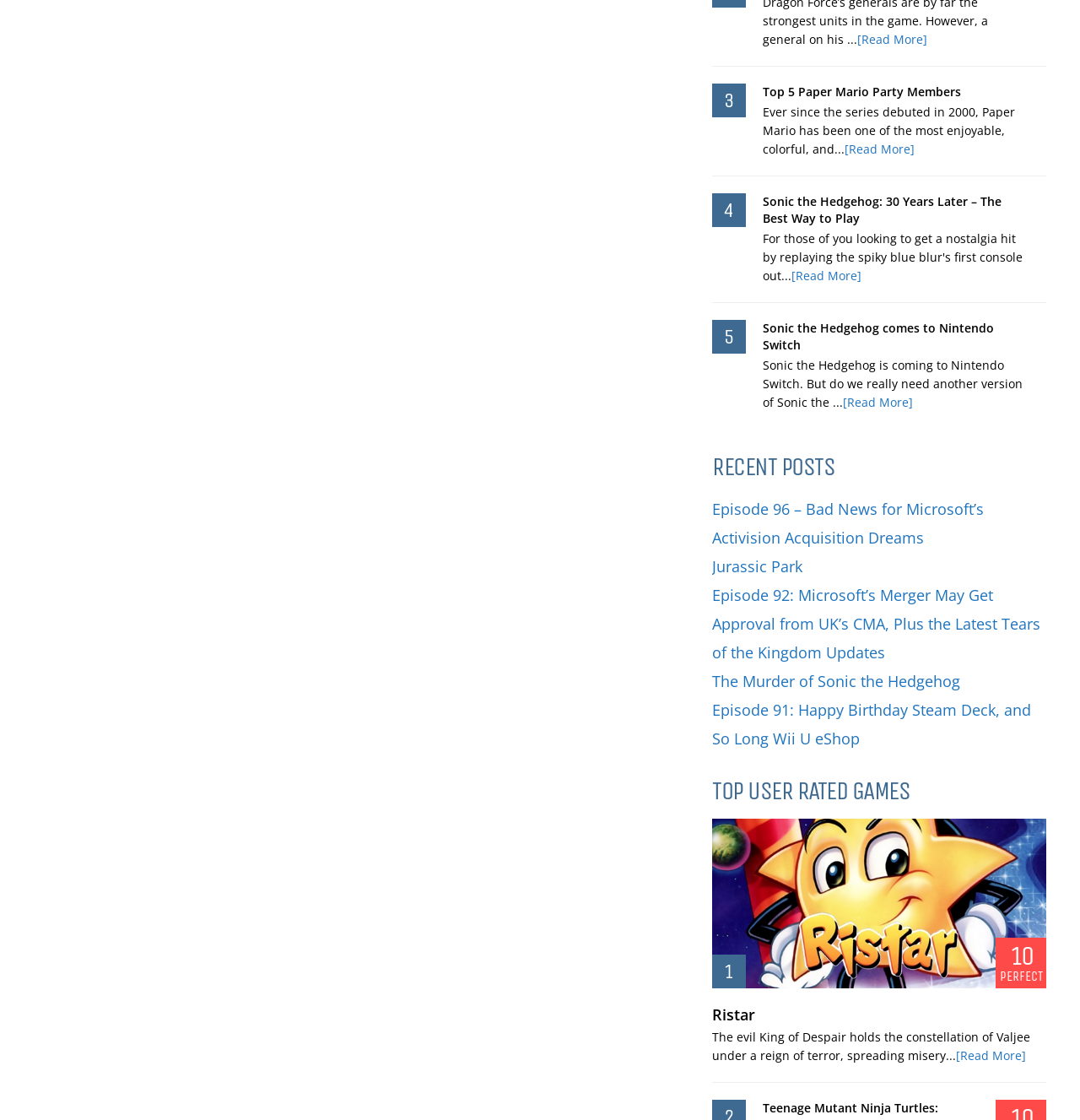What is the ranking of Ristar in the top user rated games?
Give a thorough and detailed response to the question.

I looked at the link '1 10 PERFECT' under the 'TOP USER RATED GAMES' heading, which indicates that Ristar is ranked 1.